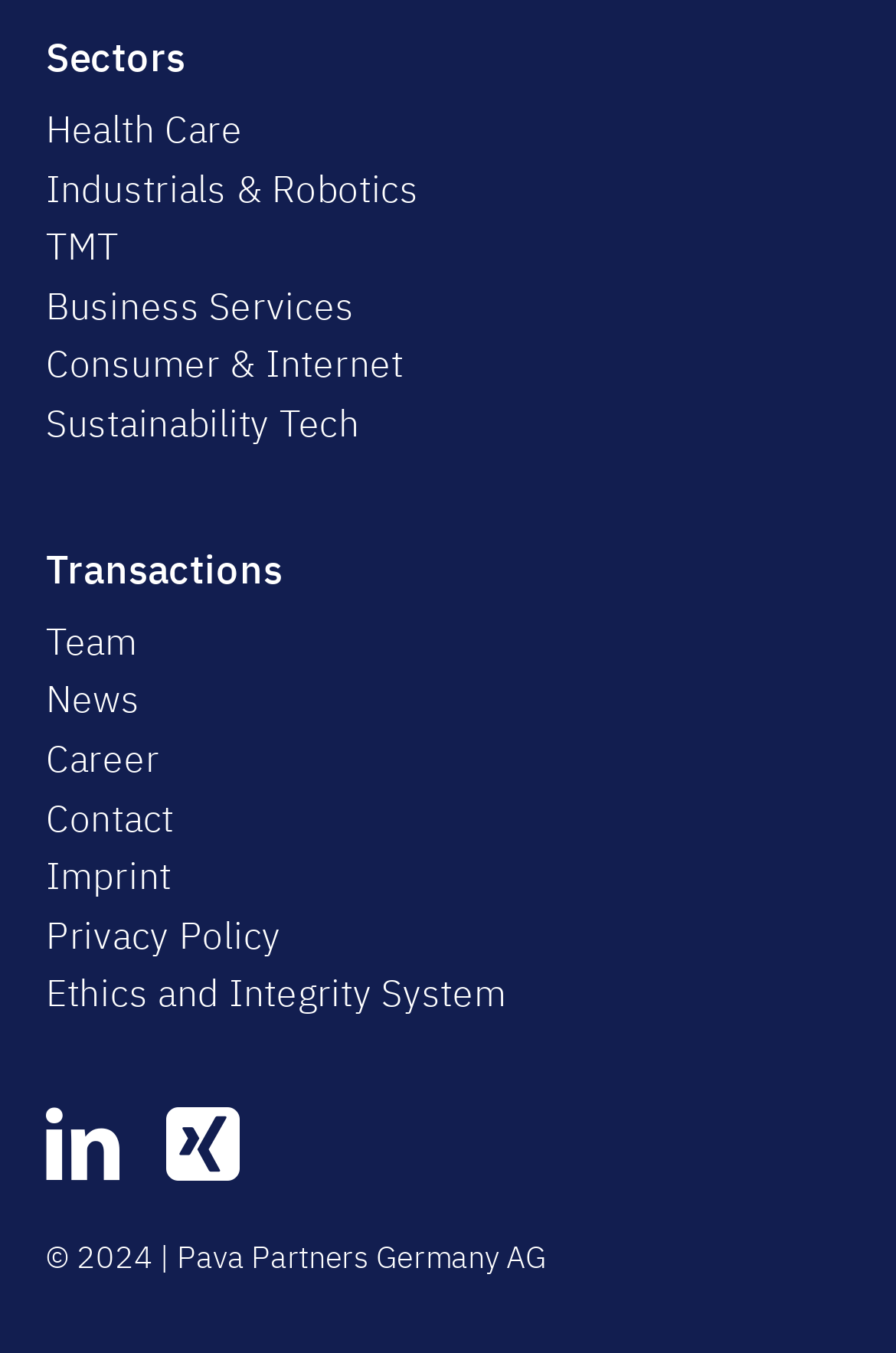Please determine the bounding box coordinates of the area that needs to be clicked to complete this task: 'View News'. The coordinates must be four float numbers between 0 and 1, formatted as [left, top, right, bottom].

[0.051, 0.496, 0.949, 0.54]